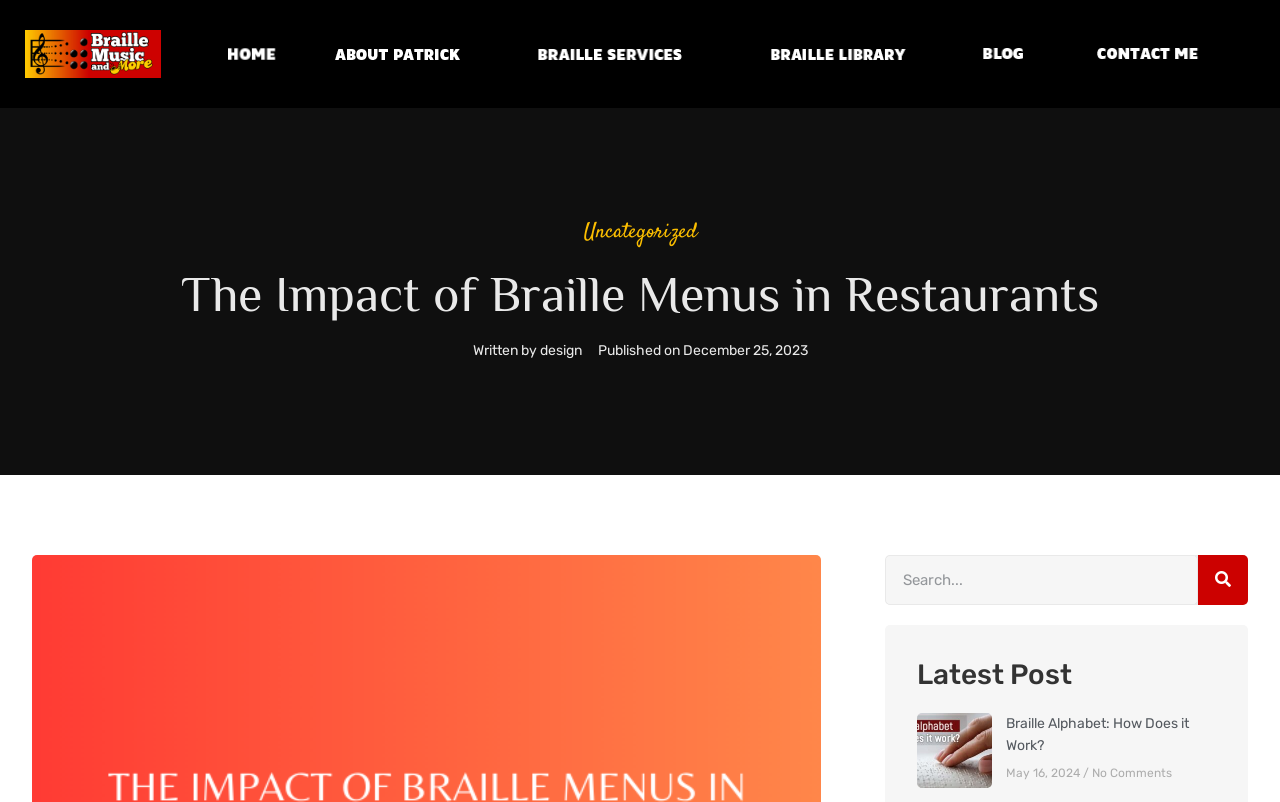Using the provided description: "About Patrick", find the bounding box coordinates of the corresponding UI element. The output should be four float numbers between 0 and 1, in the format [left, top, right, bottom].

[0.248, 0.039, 0.374, 0.096]